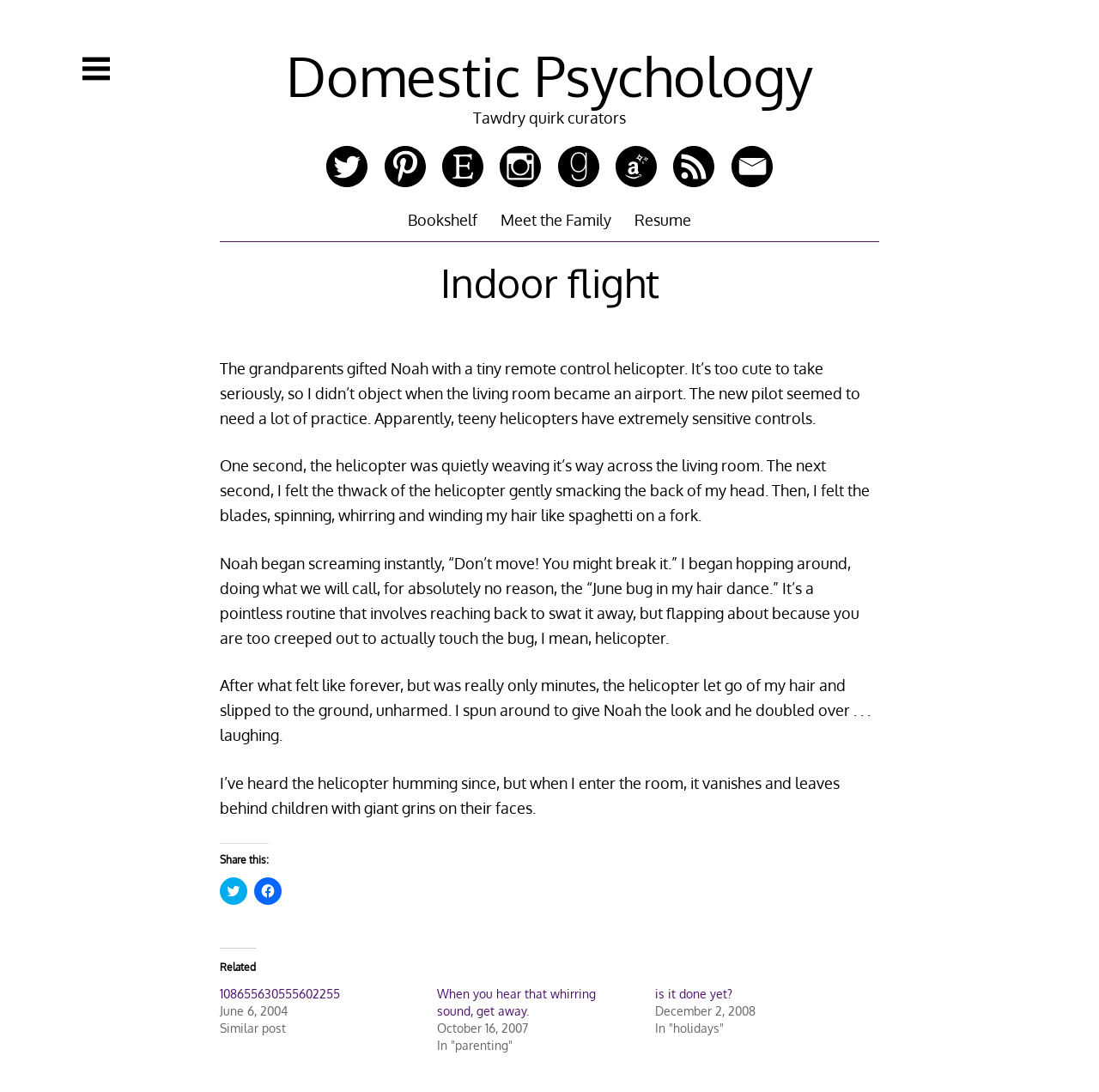How many links are there in the webpage?
Refer to the image and answer the question using a single word or phrase.

15